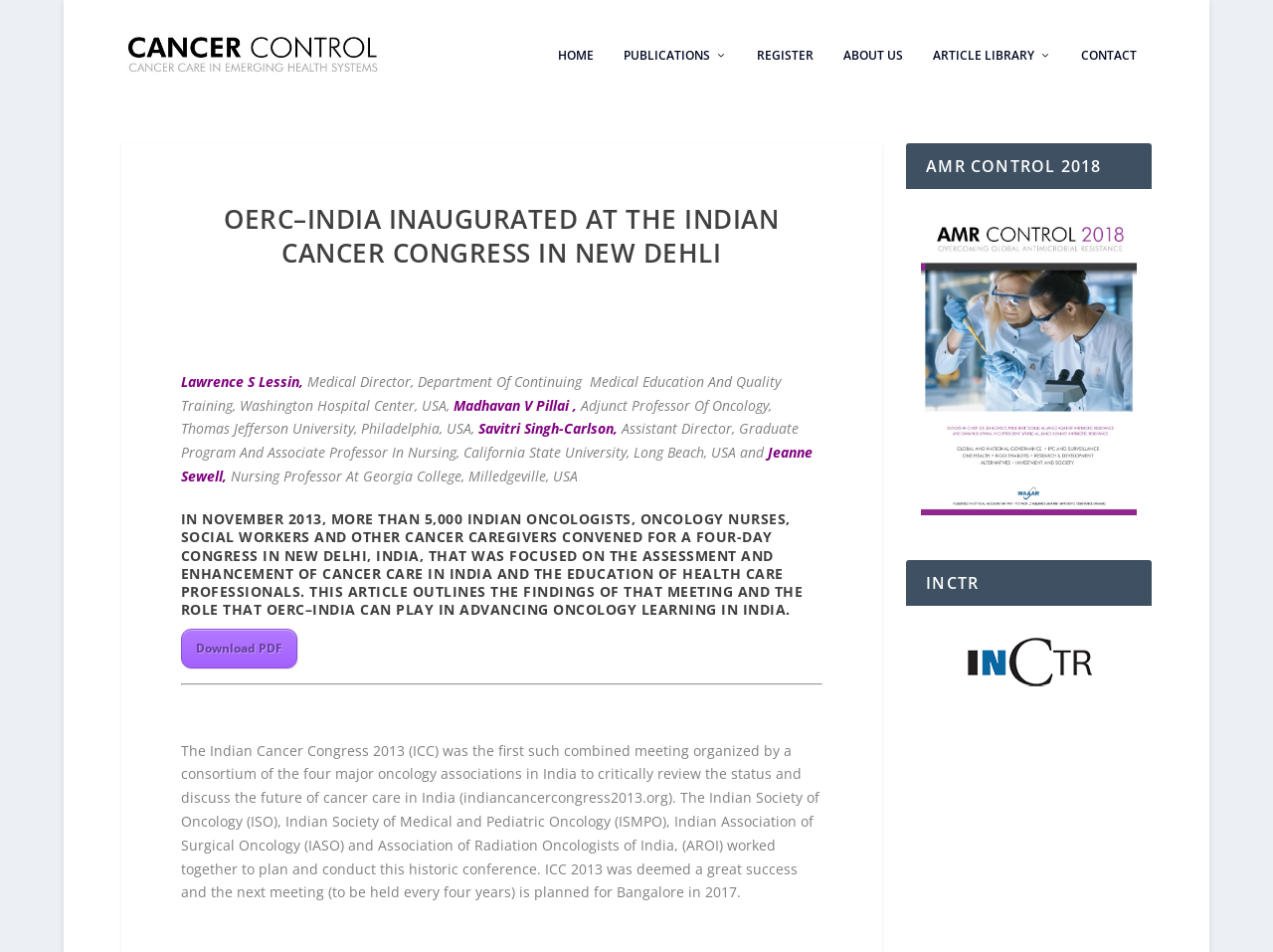Please identify the bounding box coordinates of the clickable area that will fulfill the following instruction: "Click on HOME". The coordinates should be in the format of four float numbers between 0 and 1, i.e., [left, top, right, bottom].

[0.439, 0.044, 0.467, 0.109]